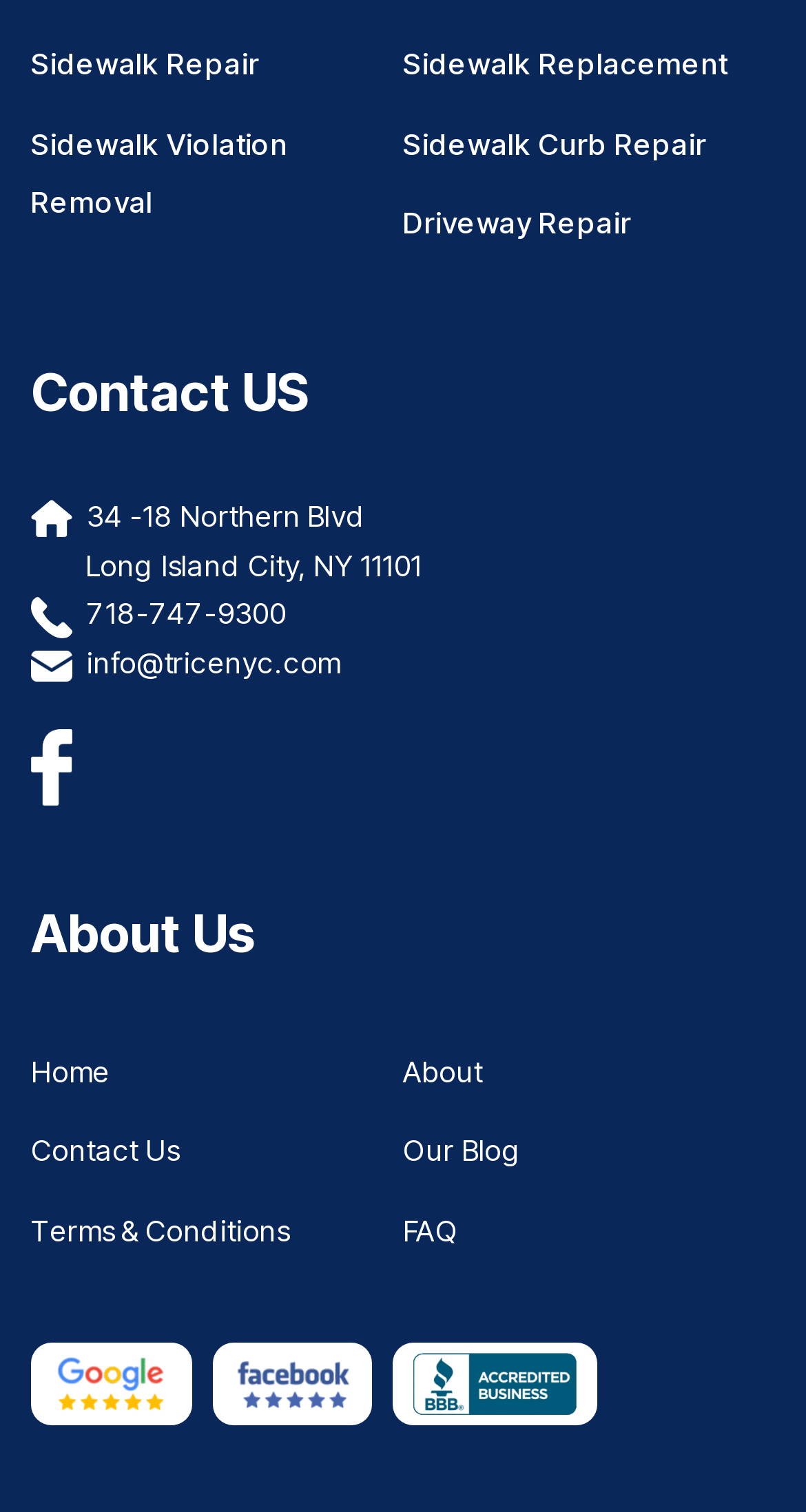What is the address of the company?
Refer to the image and provide a concise answer in one word or phrase.

34-18 Northern Blvd, Long Island City, NY 11101